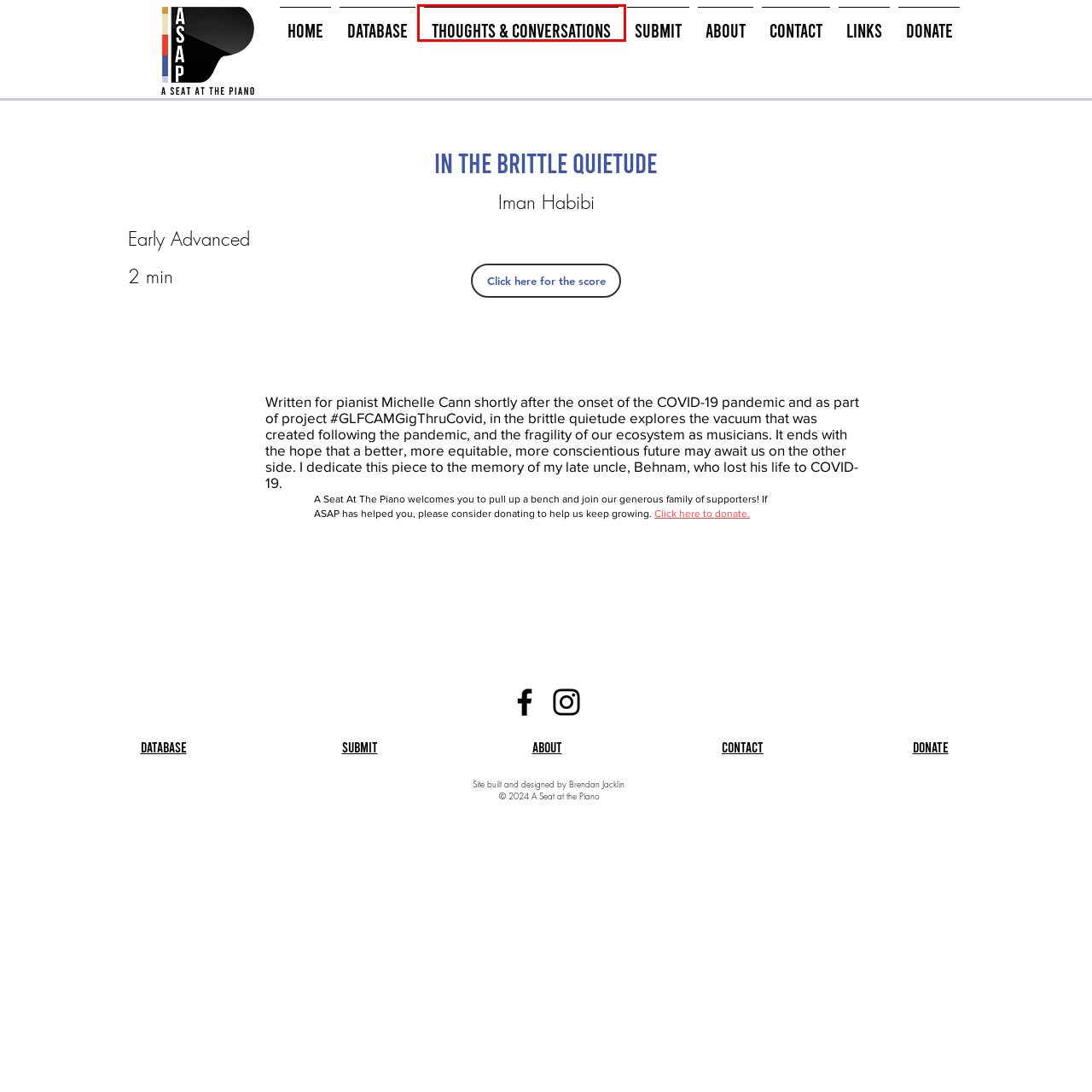You are provided with a screenshot of a webpage containing a red rectangle bounding box. Identify the webpage description that best matches the new webpage after the element in the bounding box is clicked. Here are the potential descriptions:
A. Thoughts & Conversations | A Seat at the Piano
B. Promoting Inclusion in Piano Repertoire | A Seat at the Piano
C. Contact | A Seat at the Piano
D. Contact - Iman Habibi
E. About ASAP | A Seat at the Piano
F. Donate | A Seat at the Piano
G. Database | A Seat at the Piano
H. Links | A Seat at the Piano

A